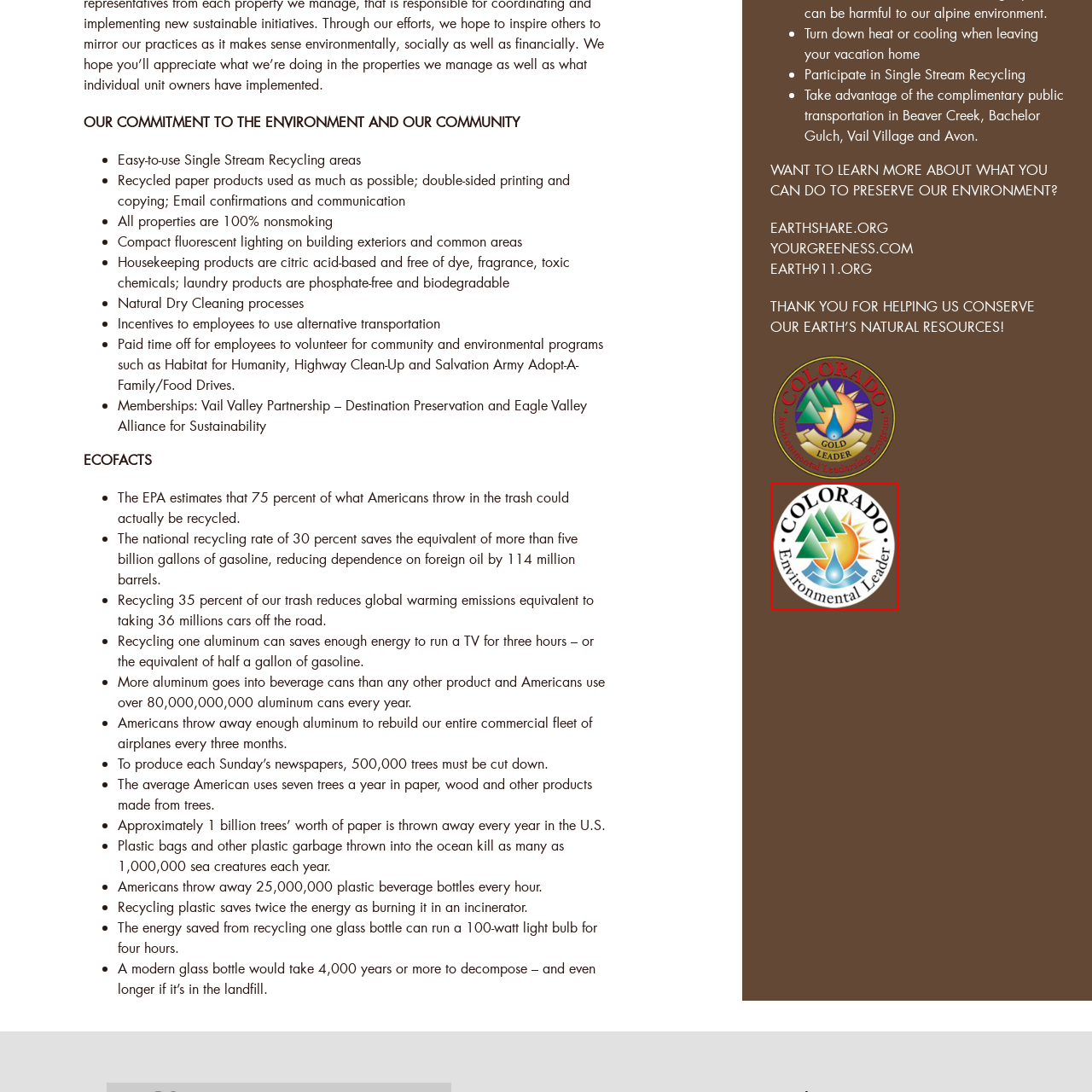What is the focus of the 'Environmental Leader' initiative?  
Observe the image highlighted by the red bounding box and supply a detailed response derived from the visual information in the image.

The caption states that the 'Environmental Leader' initiative is focused on promoting eco-friendly practices and recognizing efforts to conserve natural resources in the region, which is reflected in the logo's design and symbolism.